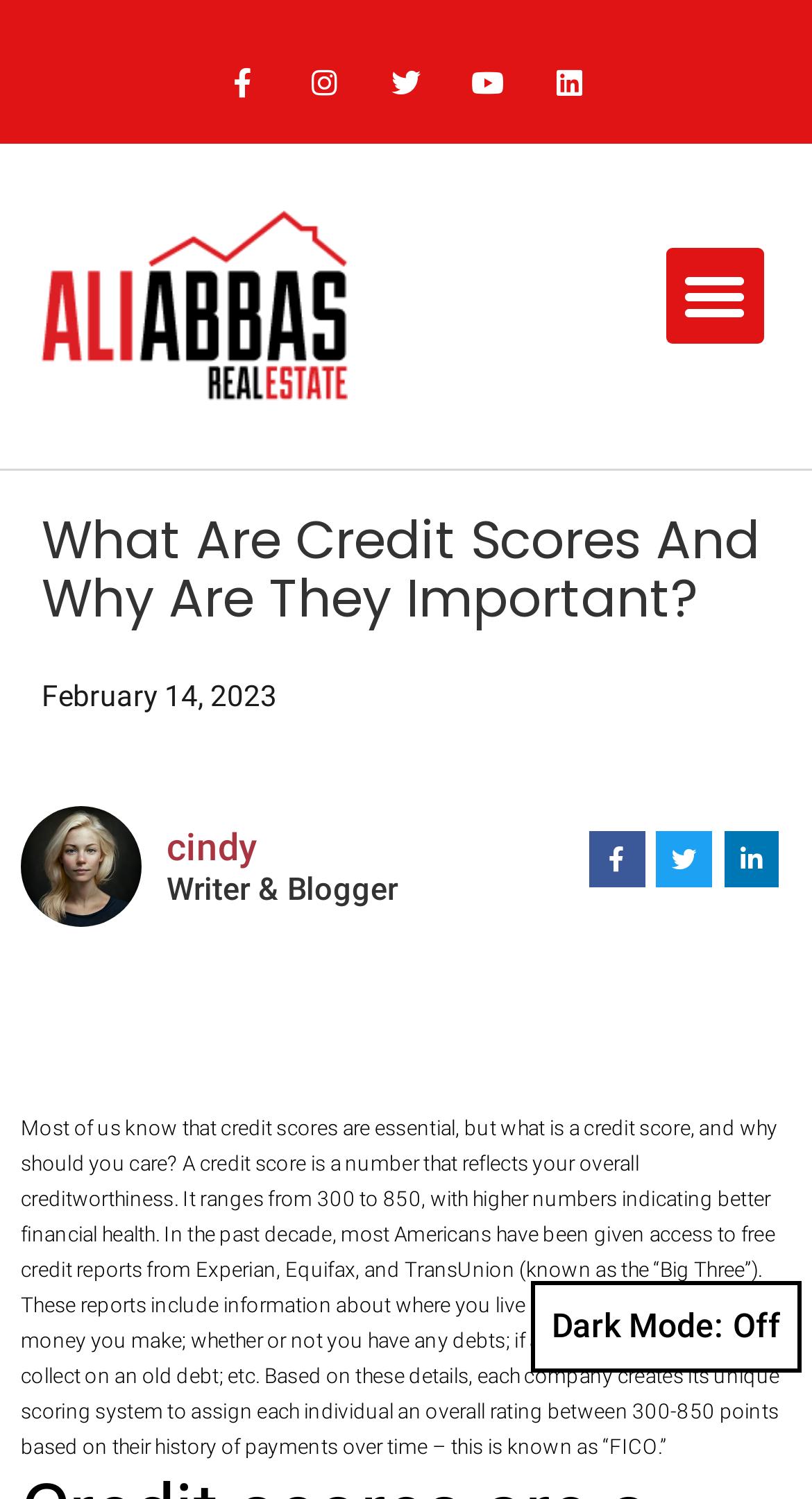Identify the bounding box coordinates of the HTML element based on this description: "Instagram".

[0.349, 0.028, 0.45, 0.082]